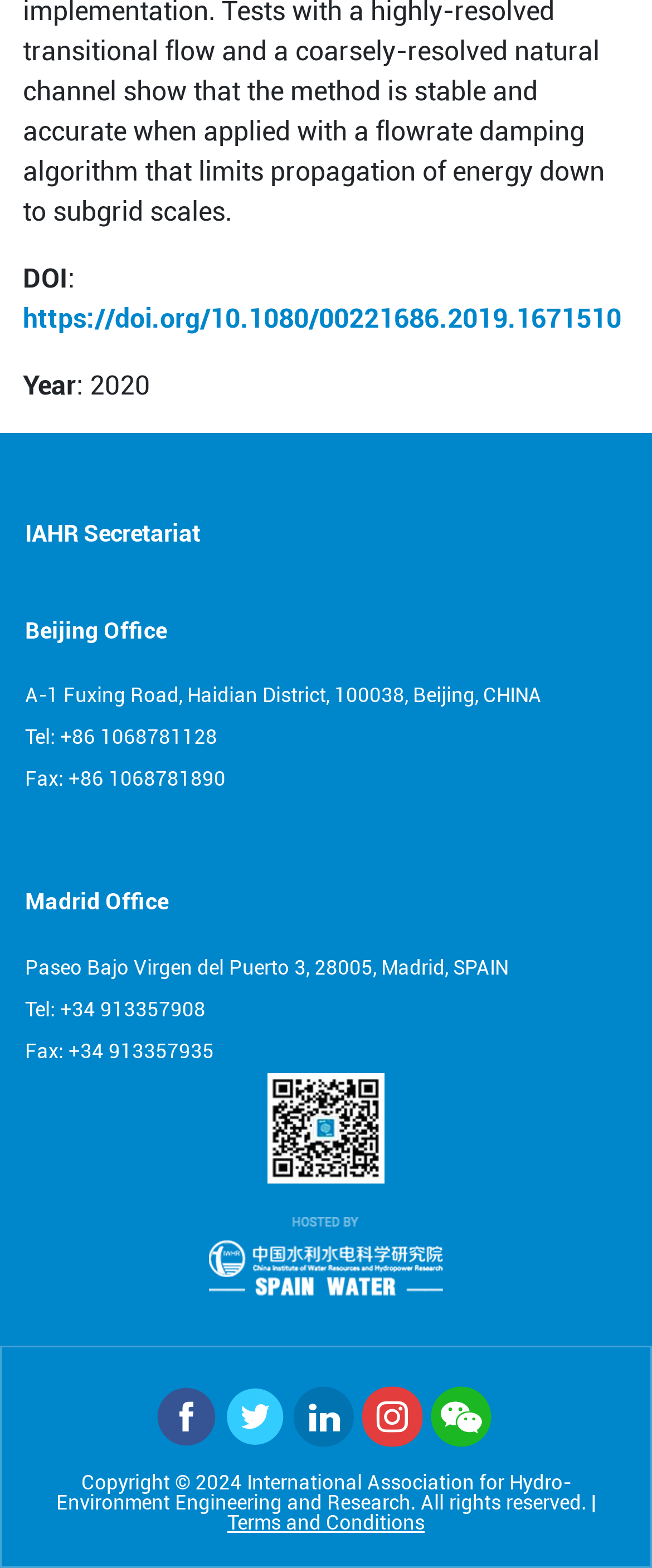What is the purpose of the image with the text '二维码'?
Respond with a short answer, either a single word or a phrase, based on the image.

QR code